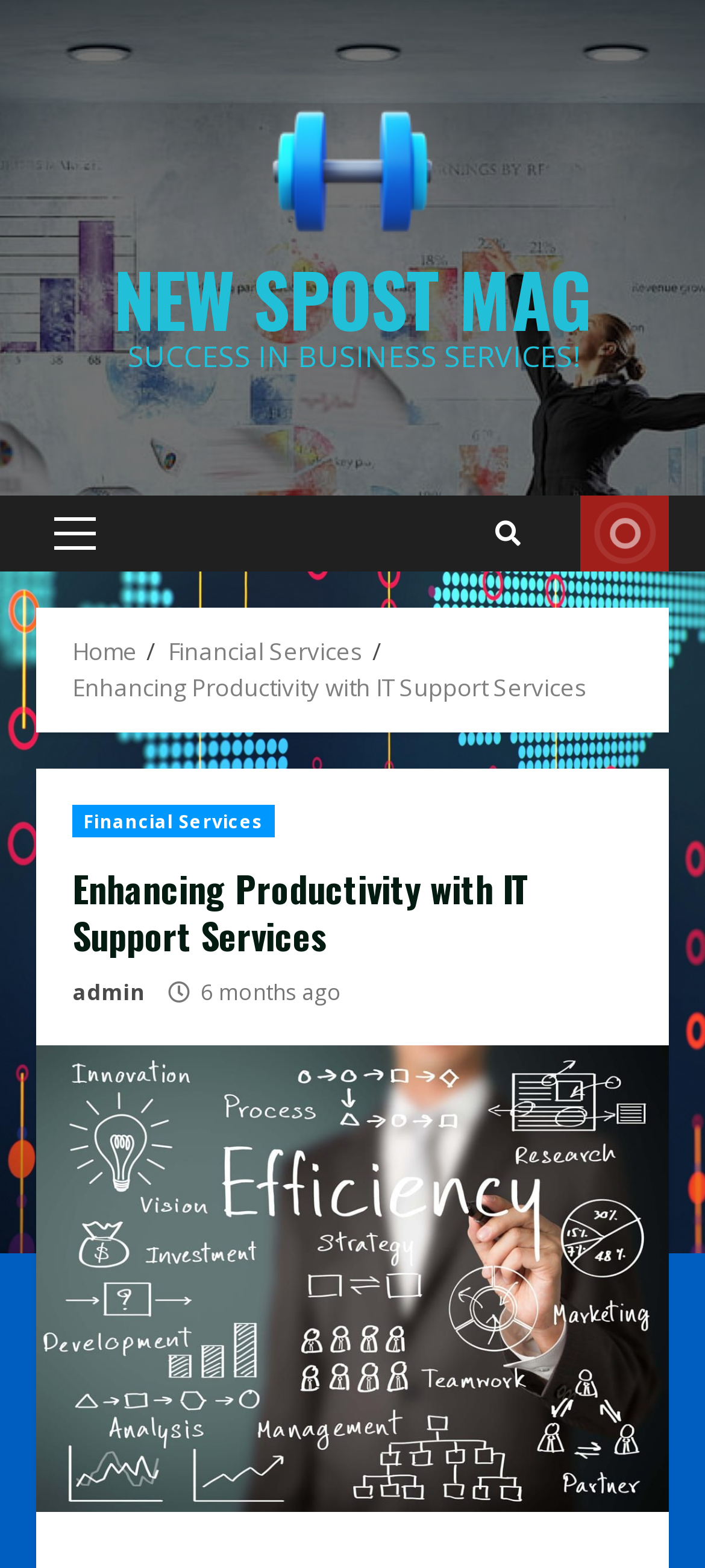Pinpoint the bounding box coordinates of the clickable element to carry out the following instruction: "view Enhancing Productivity with IT Support Services."

[0.103, 0.427, 0.833, 0.448]